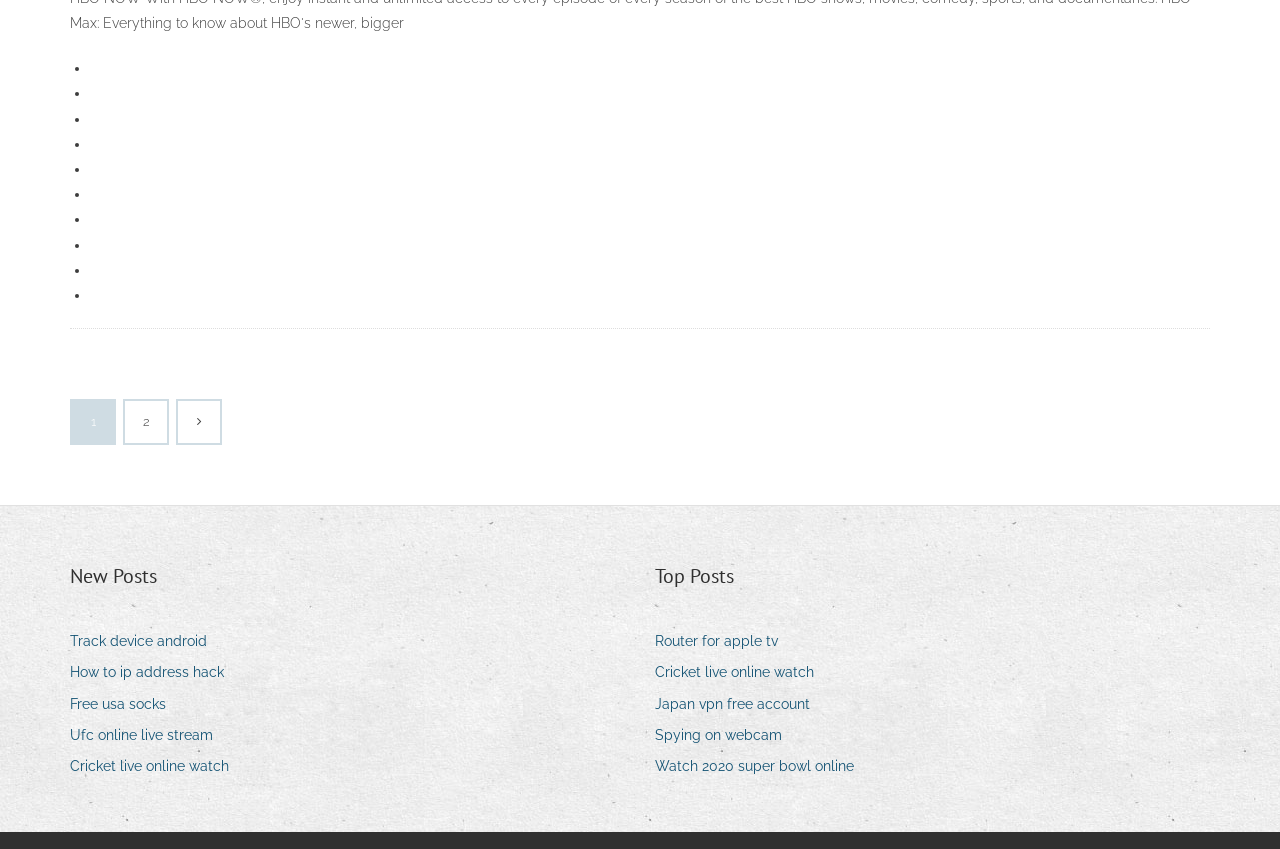Find the bounding box of the UI element described as: "Free usa socks". The bounding box coordinates should be given as four float values between 0 and 1, i.e., [left, top, right, bottom].

[0.055, 0.813, 0.141, 0.845]